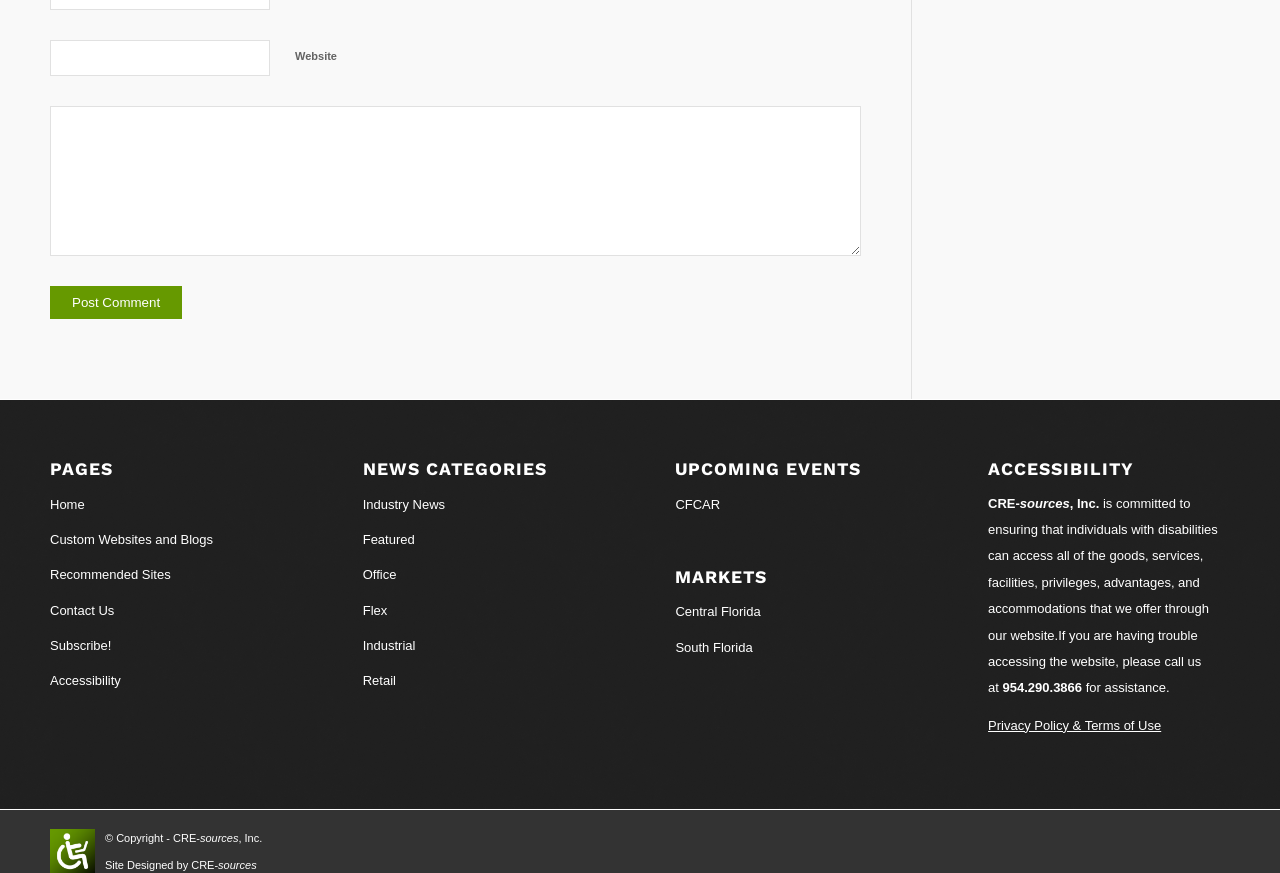Using the details in the image, give a detailed response to the question below:
What is the name of the company that designed the website?

The company that designed the website is mentioned at the bottom of the page, stating 'Site Designed by CRE-sources, Inc.'.